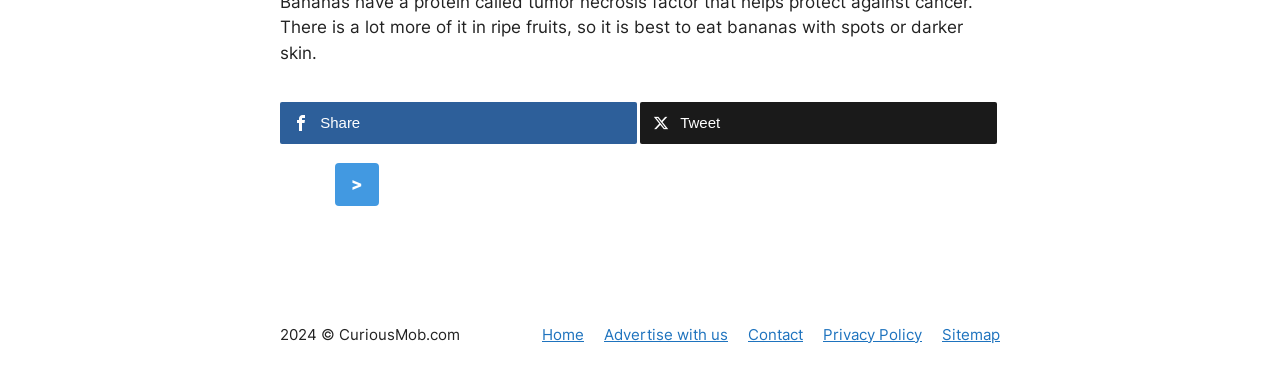Please specify the coordinates of the bounding box for the element that should be clicked to carry out this instruction: "Share the page". The coordinates must be four float numbers between 0 and 1, formatted as [left, top, right, bottom].

[0.219, 0.278, 0.498, 0.393]